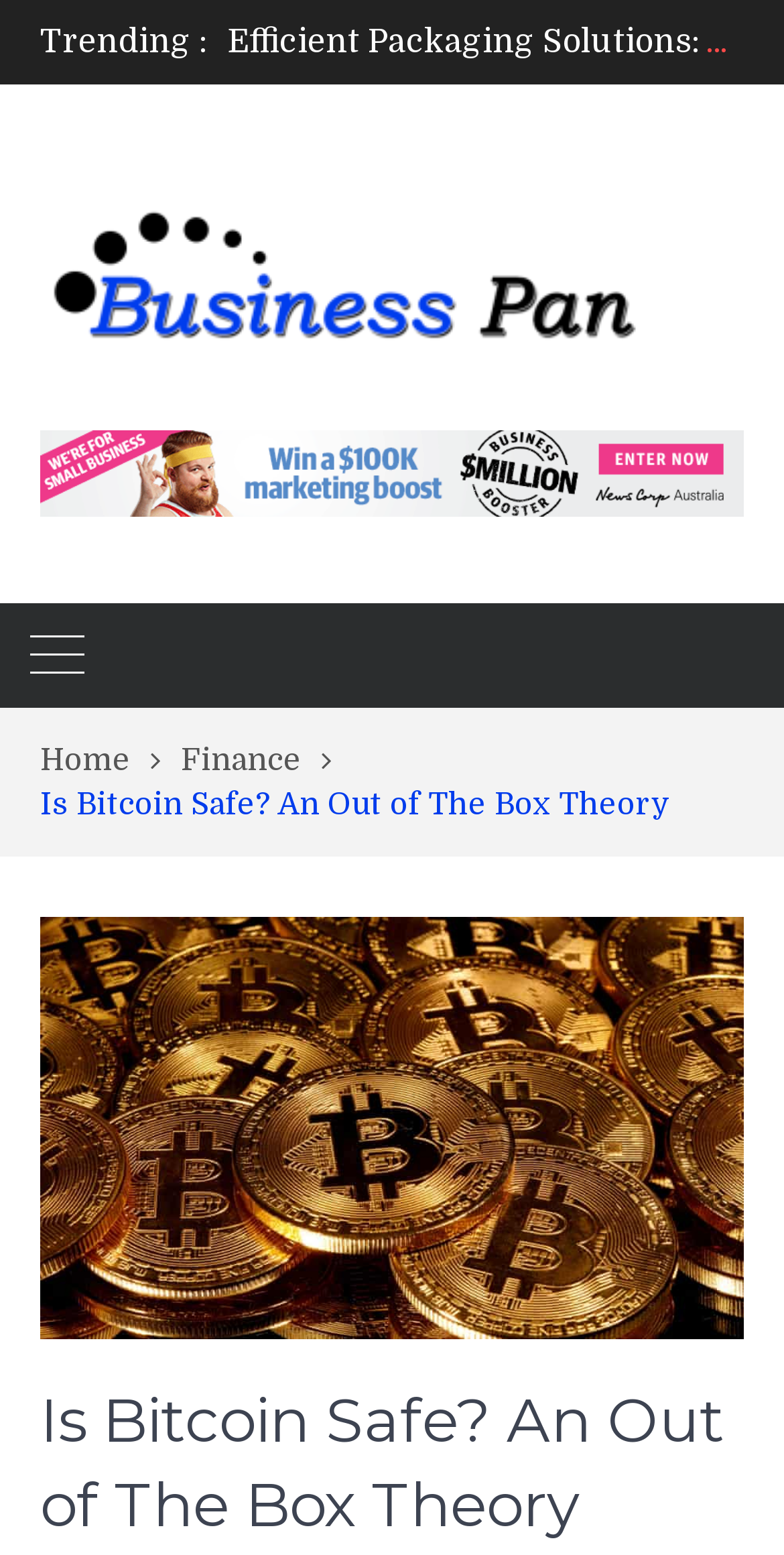Answer the question below in one word or phrase:
How many links are in the breadcrumbs navigation?

2